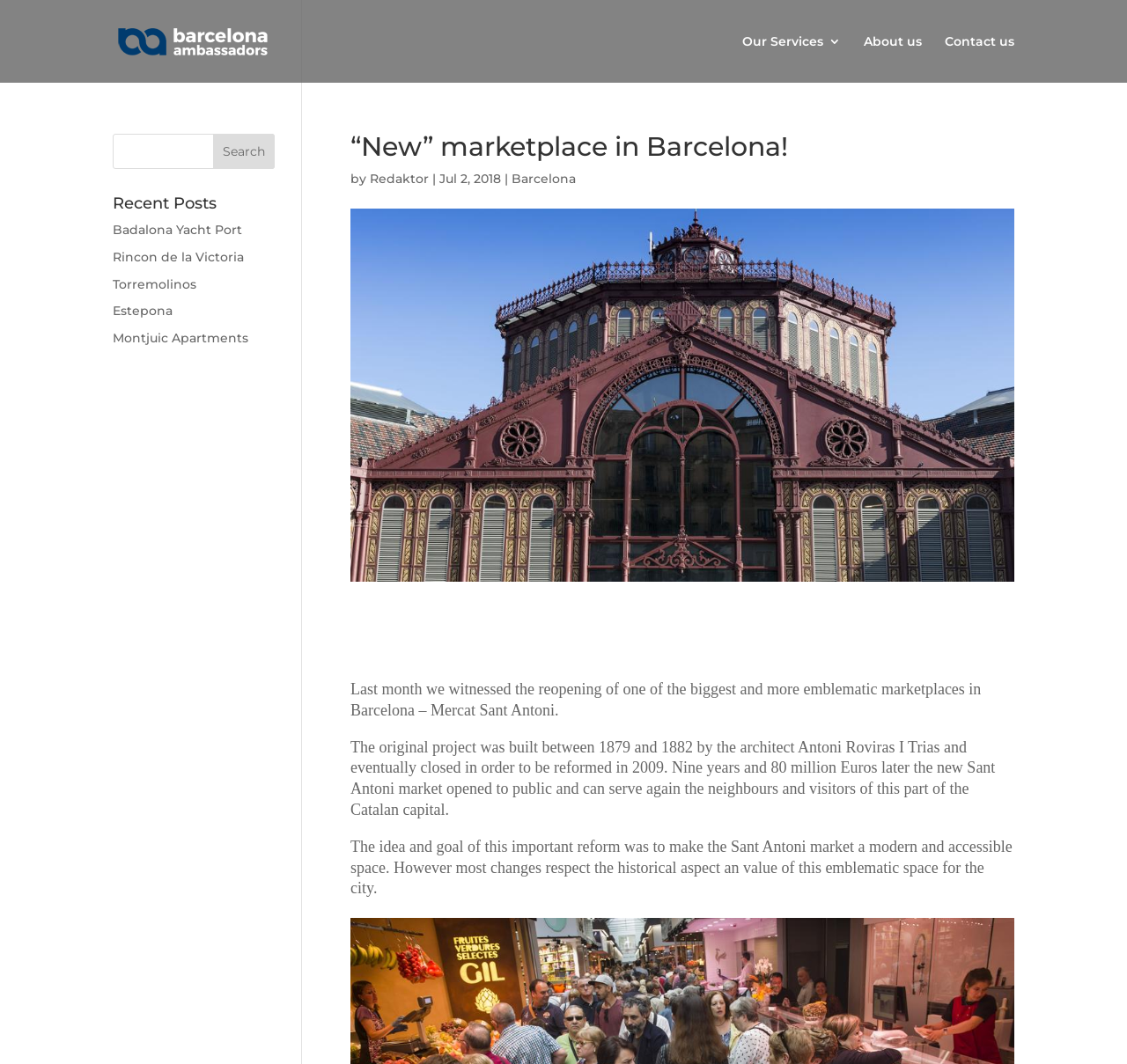Identify the bounding box coordinates for the element that needs to be clicked to fulfill this instruction: "Check the news feed". Provide the coordinates in the format of four float numbers between 0 and 1: [left, top, right, bottom].

None